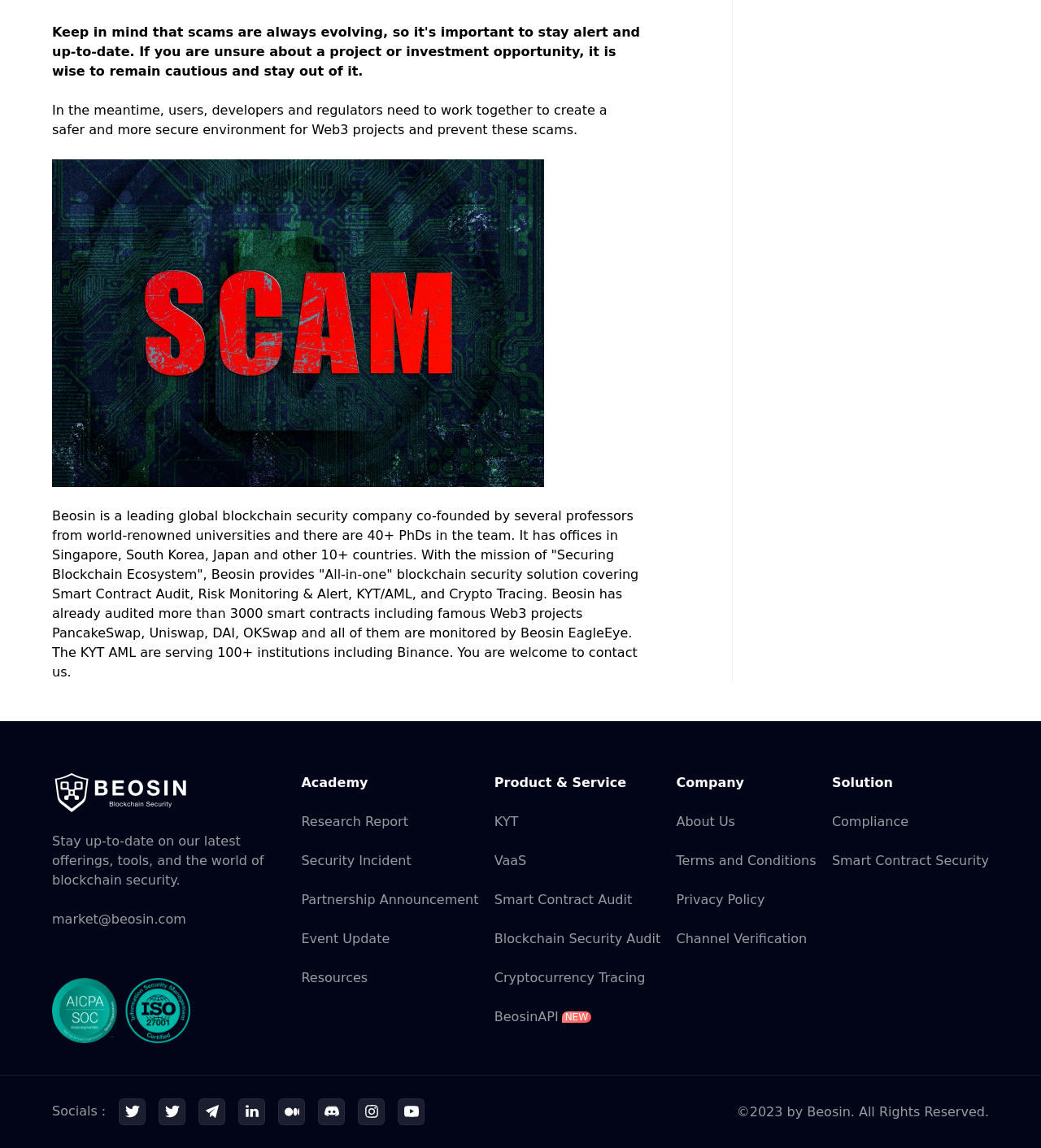Can you give a detailed response to the following question using the information from the image? What is the name of the blockchain security company?

From the various elements on the webpage, including the StaticText element with OCR text 'Beosin is a leading global blockchain security company...', we can determine that the name of the blockchain security company is 'Beosin'.